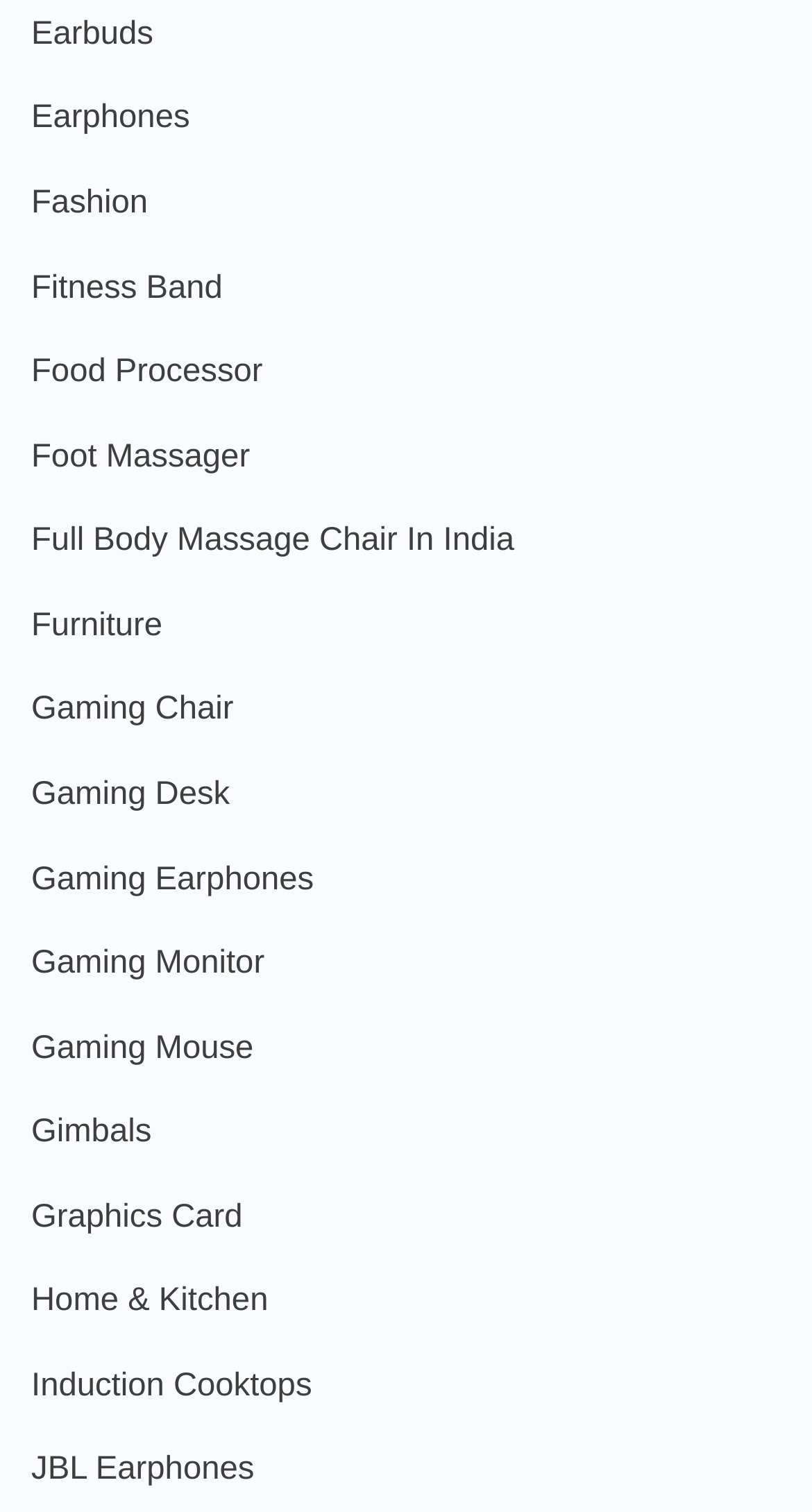Using the provided element description: "Network Info", identify the bounding box coordinates. The coordinates should be four floats between 0 and 1 in the order [left, top, right, bottom].

None